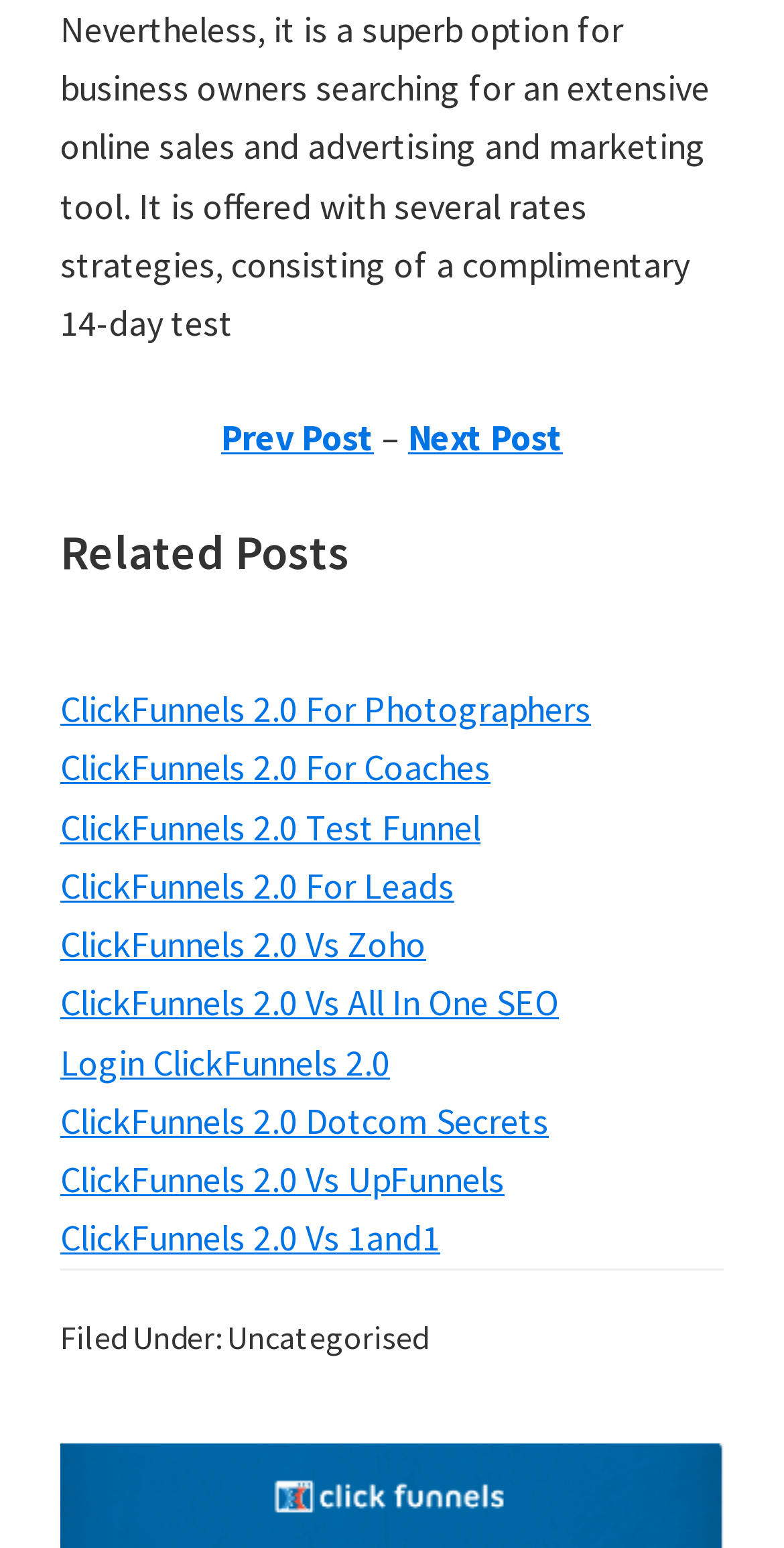Can you pinpoint the bounding box coordinates for the clickable element required for this instruction: "login to ClickFunnels 2.0"? The coordinates should be four float numbers between 0 and 1, i.e., [left, top, right, bottom].

[0.077, 0.671, 0.497, 0.701]